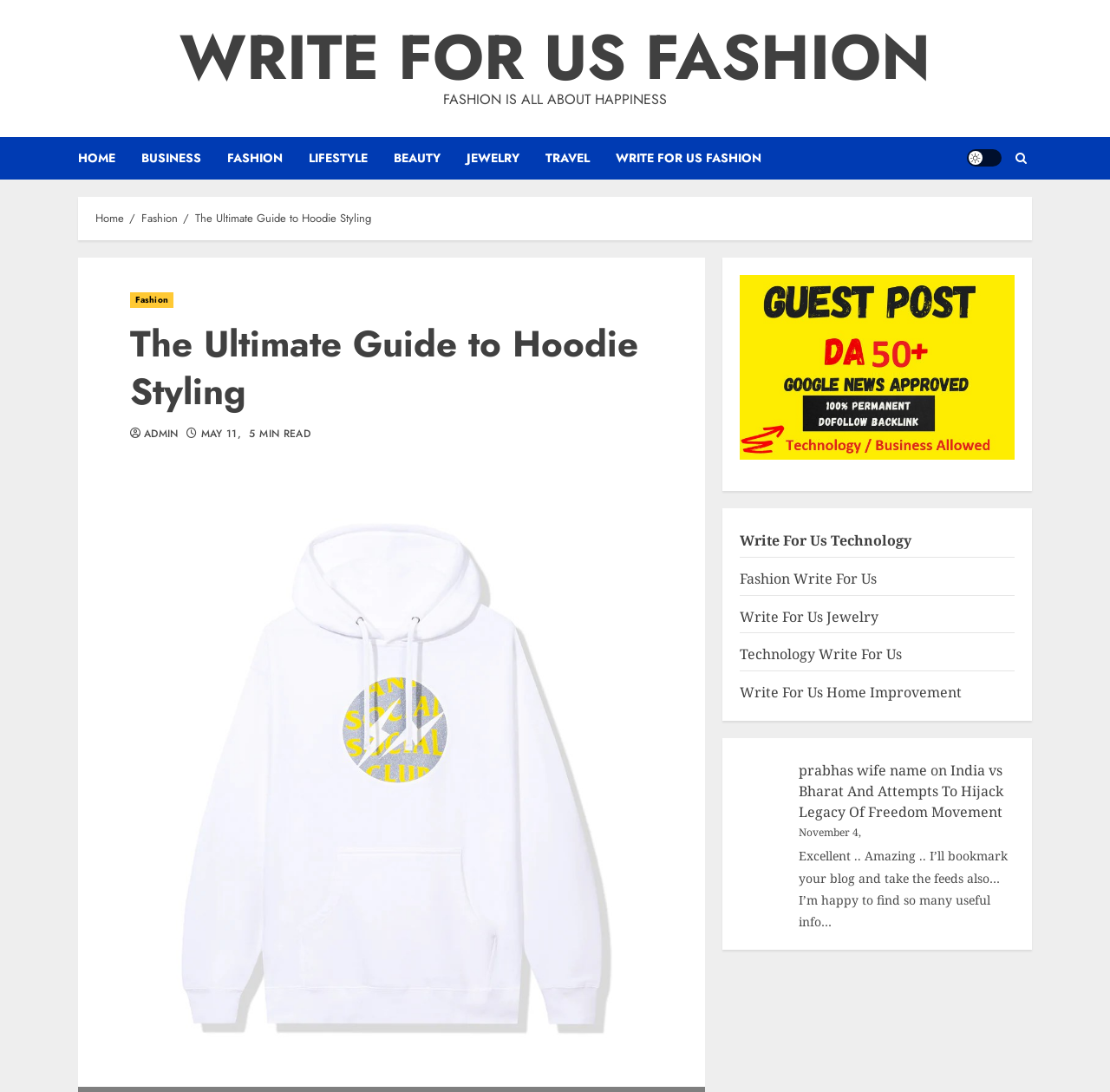Determine which piece of text is the heading of the webpage and provide it.

The Ultimate Guide to Hoodie Styling